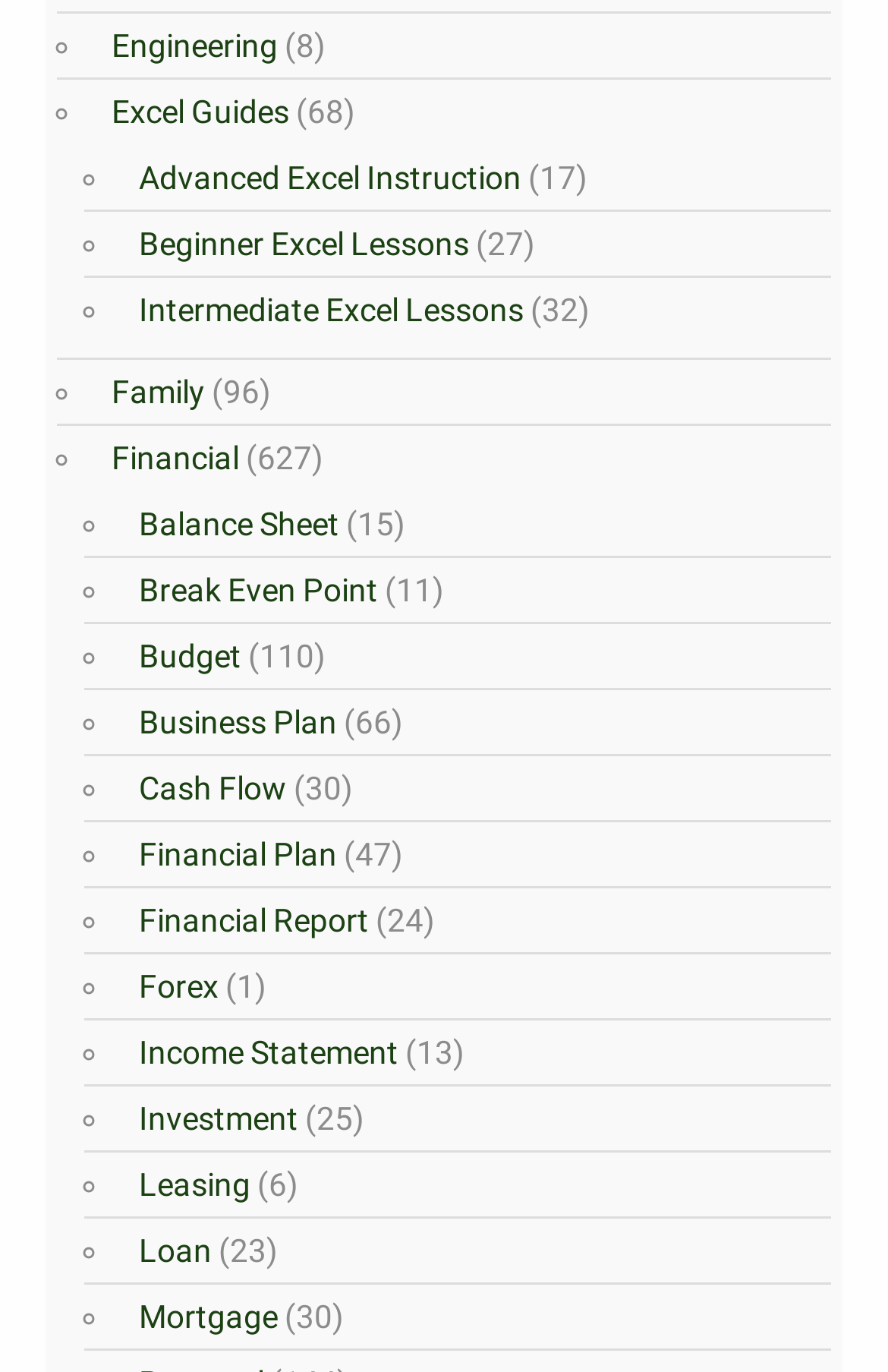How many links are under the 'Financial' category?
Provide a concise answer using a single word or phrase based on the image.

7